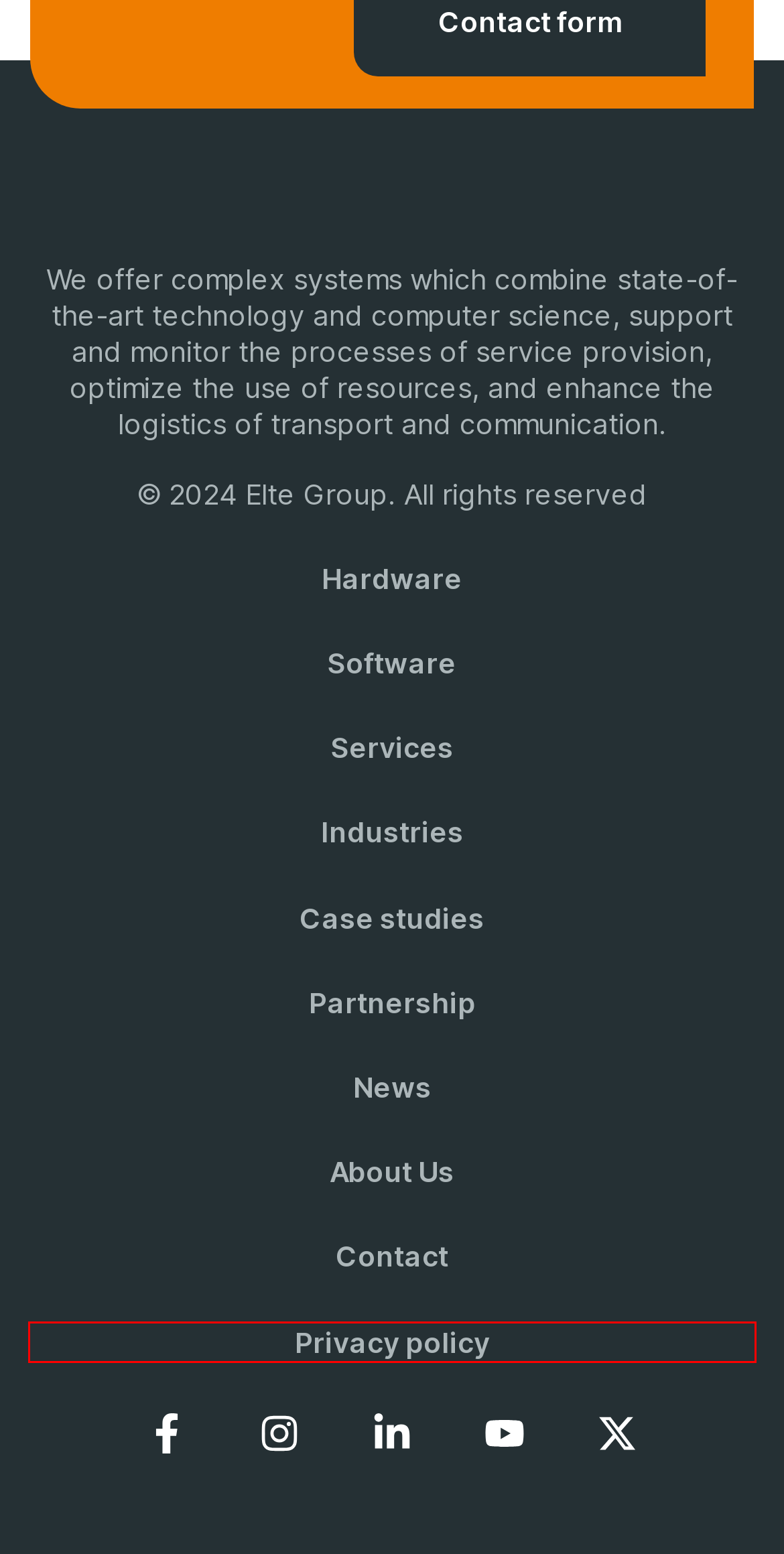You have a screenshot of a webpage with a red rectangle bounding box around an element. Identify the best matching webpage description for the new page that appears after clicking the element in the bounding box. The descriptions are:
A. Contact - ELTE Group ELTE Group
B. Privacy policy - ELTE Group
C. Case studies- ELTE Group
D. Services - ELTE Group
E. About us - ELTE Group ELTE Group
F. Industries - ELTE Group
G. Home - ELTE Group
H. Partnership - ELTE Group ELTE Group

B